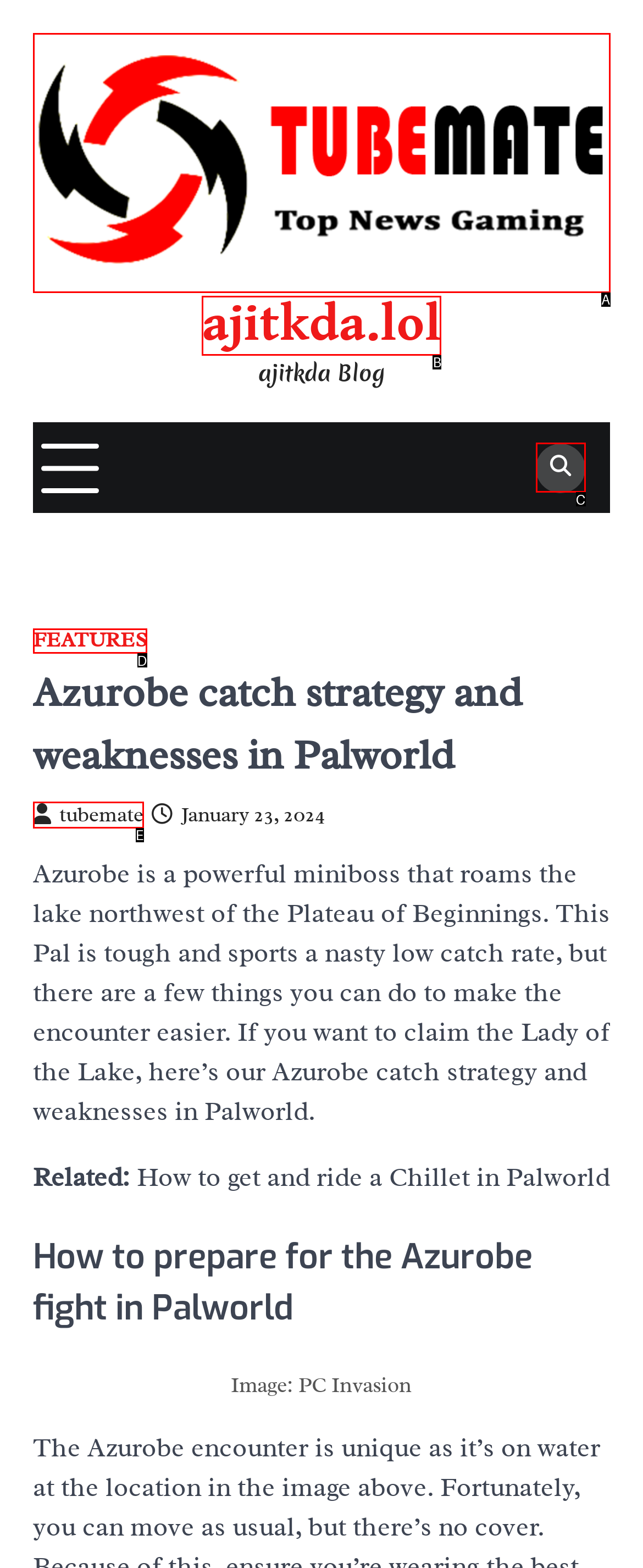Identify the bounding box that corresponds to: features
Respond with the letter of the correct option from the provided choices.

D